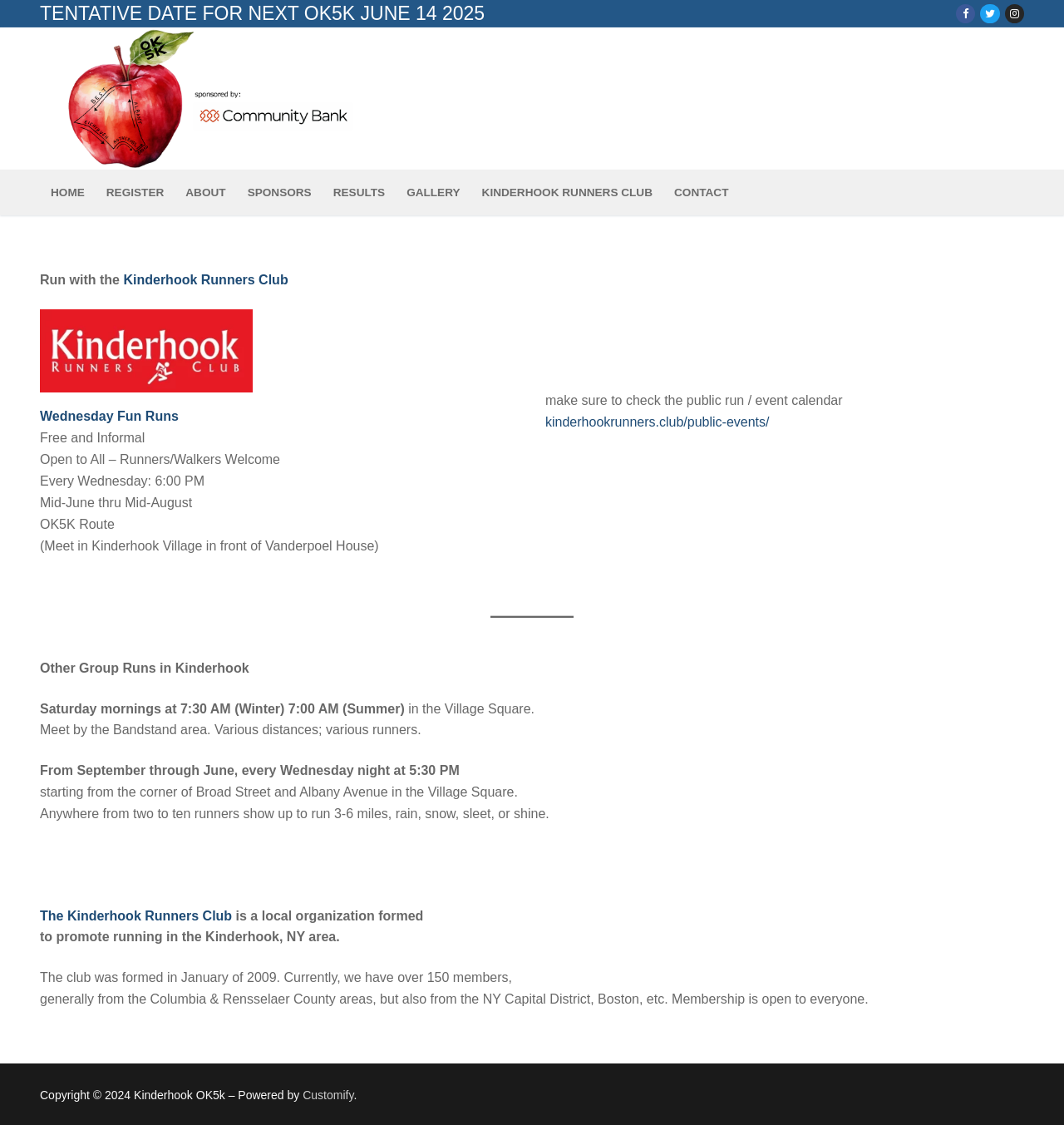Kindly determine the bounding box coordinates for the clickable area to achieve the given instruction: "Register for the OK5k".

[0.09, 0.157, 0.164, 0.185]